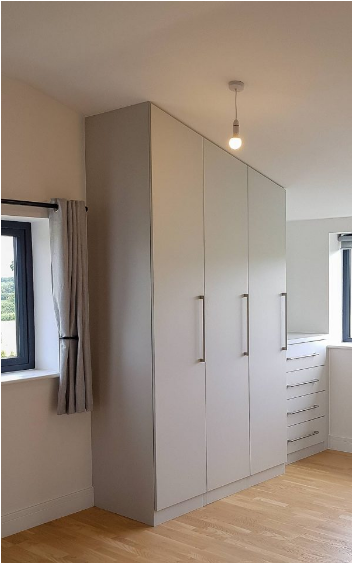Use a single word or phrase to answer the following:
What type of lighting is provided by the fixture?

Warm illumination